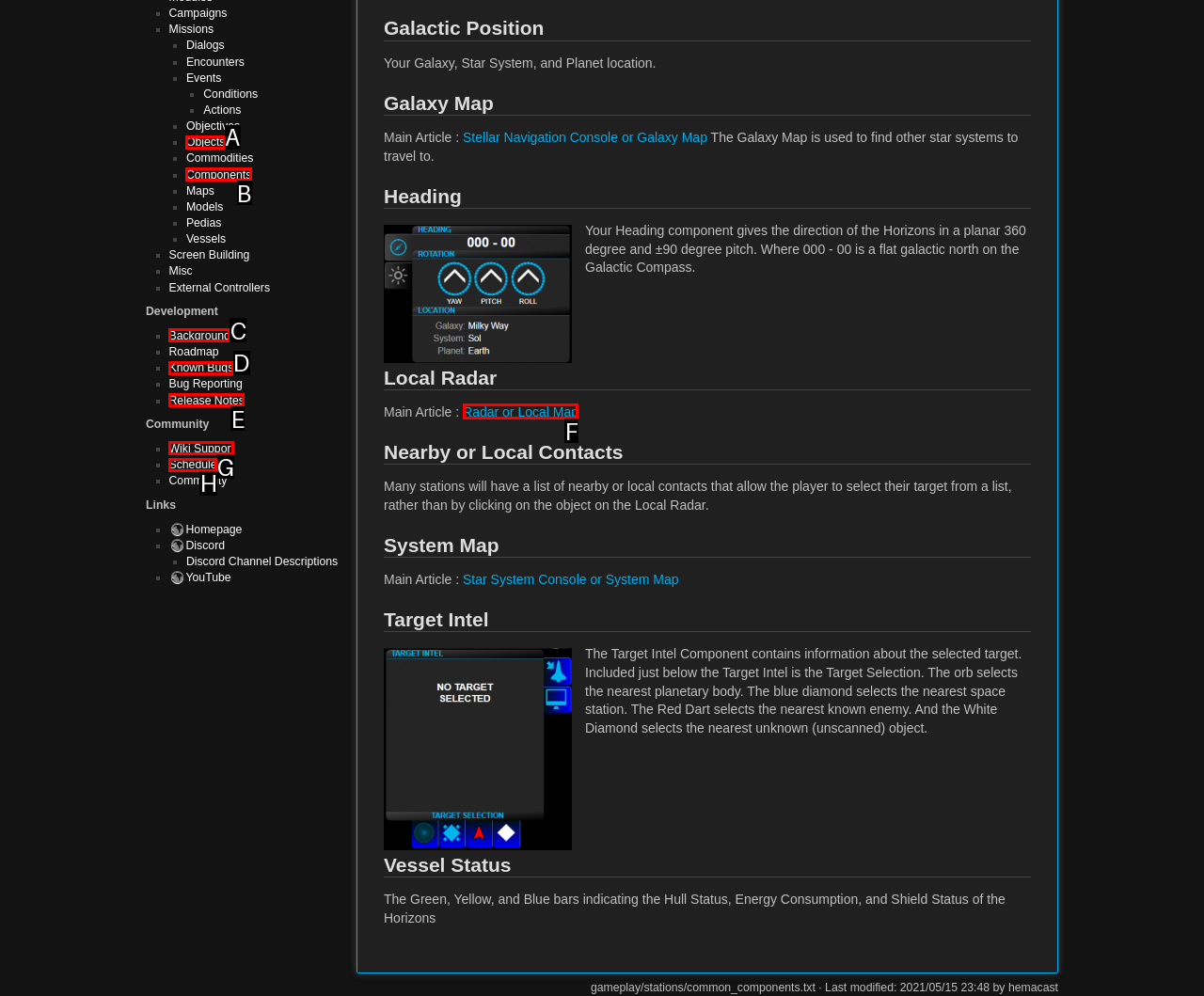Match the following description to a UI element: parent_node: - Advertisment -
Provide the letter of the matching option directly.

None